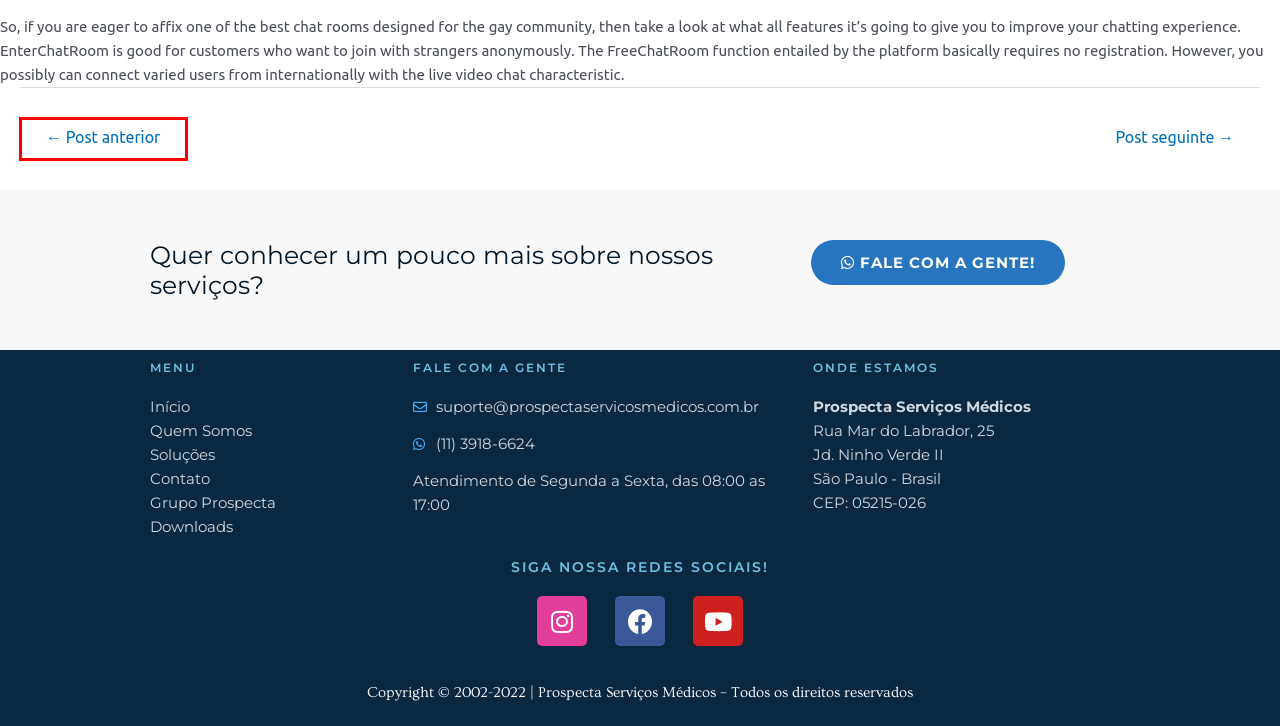You have a screenshot showing a webpage with a red bounding box highlighting an element. Choose the webpage description that best fits the new webpage after clicking the highlighted element. The descriptions are:
A. leosantana – Prospecta Serviços Médicos
B. Yesichat Free Chat Rooms - ChatHub
C. 12+ Sex And Adult Chat Sites – Prospecta Serviços Médicos
D. Soluções – Prospecta Serviços Médicos
E. Grupo Prospecta – Prospecta Serviços Médicos
F. Prospecta Serviços Médicos – Serviços Médicos Especializados
G. Uncategorized – Prospecta Serviços Médicos
H. SEO xidməti Rəqəmsal Marketinq Agentliyi – Prospecta Serviços Médicos

H